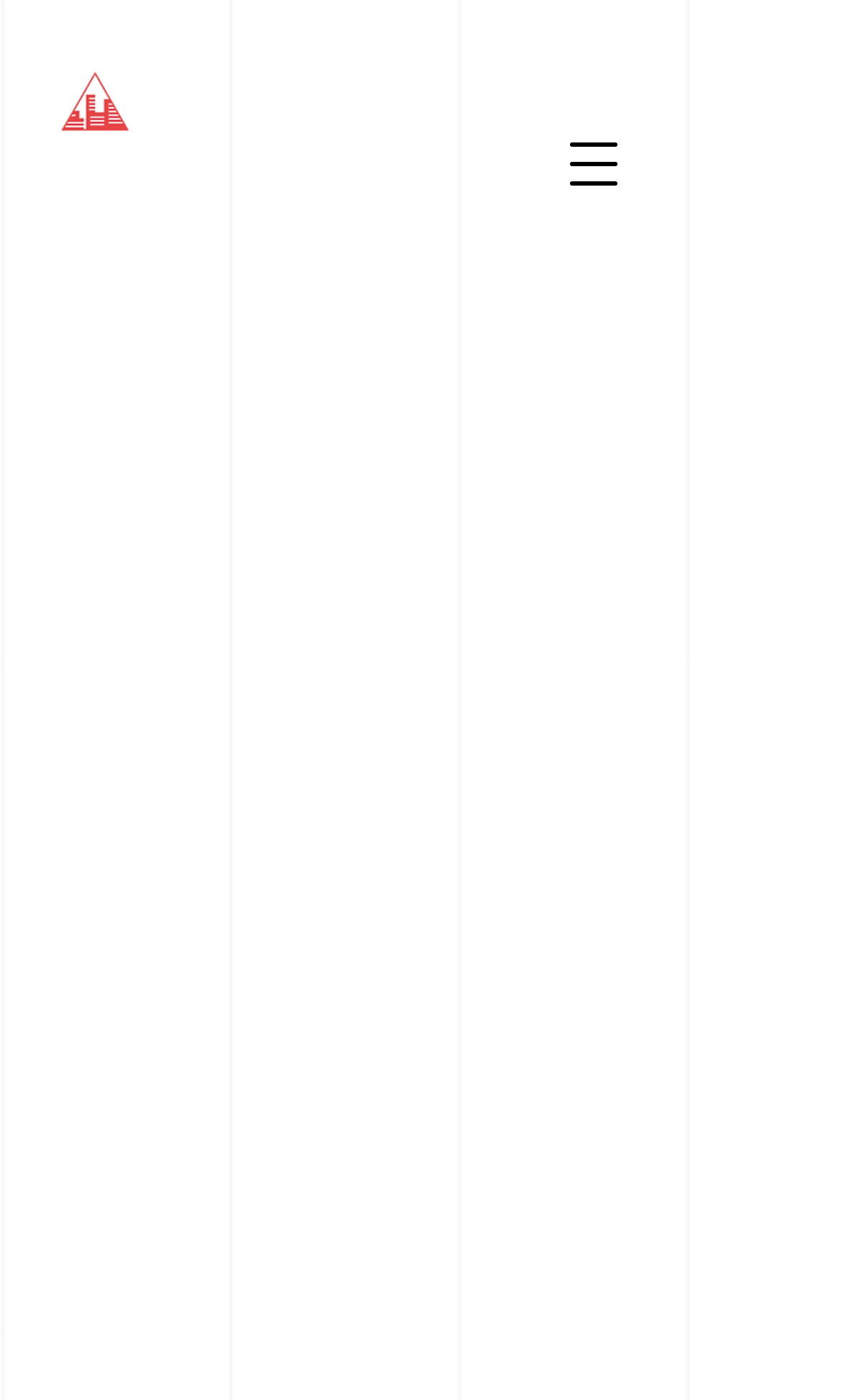Using the provided description AssetsAndAssociates, find the bounding box coordinates for the UI element. Provide the coordinates in (top-left x, top-left y, bottom-right x, bottom-right y) format, ensuring all values are between 0 and 1.

[0.051, 0.103, 0.638, 0.145]